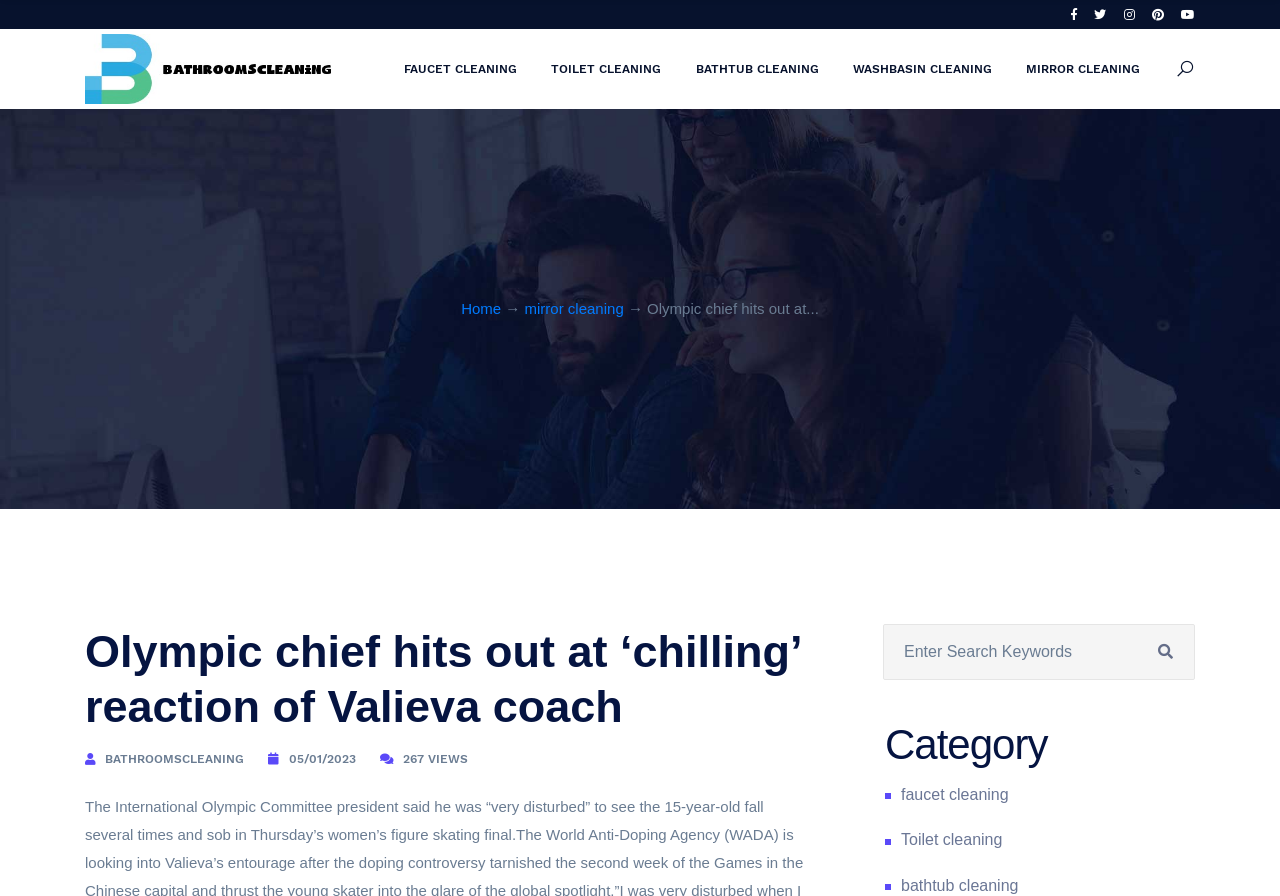Can you specify the bounding box coordinates of the area that needs to be clicked to fulfill the following instruction: "search for keywords"?

[0.69, 0.696, 0.934, 0.759]